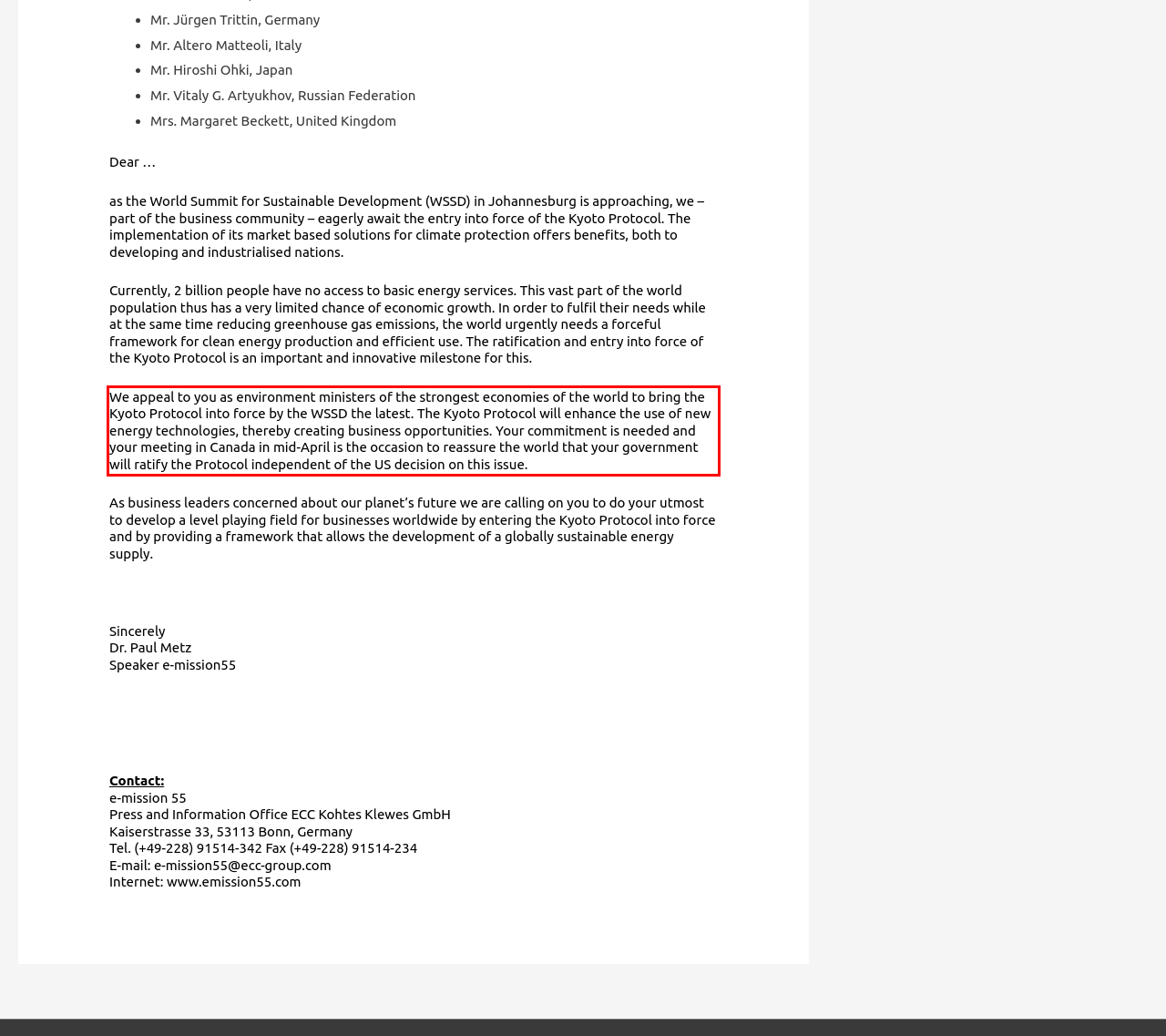With the provided screenshot of a webpage, locate the red bounding box and perform OCR to extract the text content inside it.

We appeal to you as environment ministers of the strongest economies of the world to bring the Kyoto Protocol into force by the WSSD the latest. The Kyoto Protocol will enhance the use of new energy technologies, thereby creating business opportunities. Your commitment is needed and your meeting in Canada in mid-April is the occasion to reassure the world that your government will ratify the Protocol independent of the US decision on this issue.